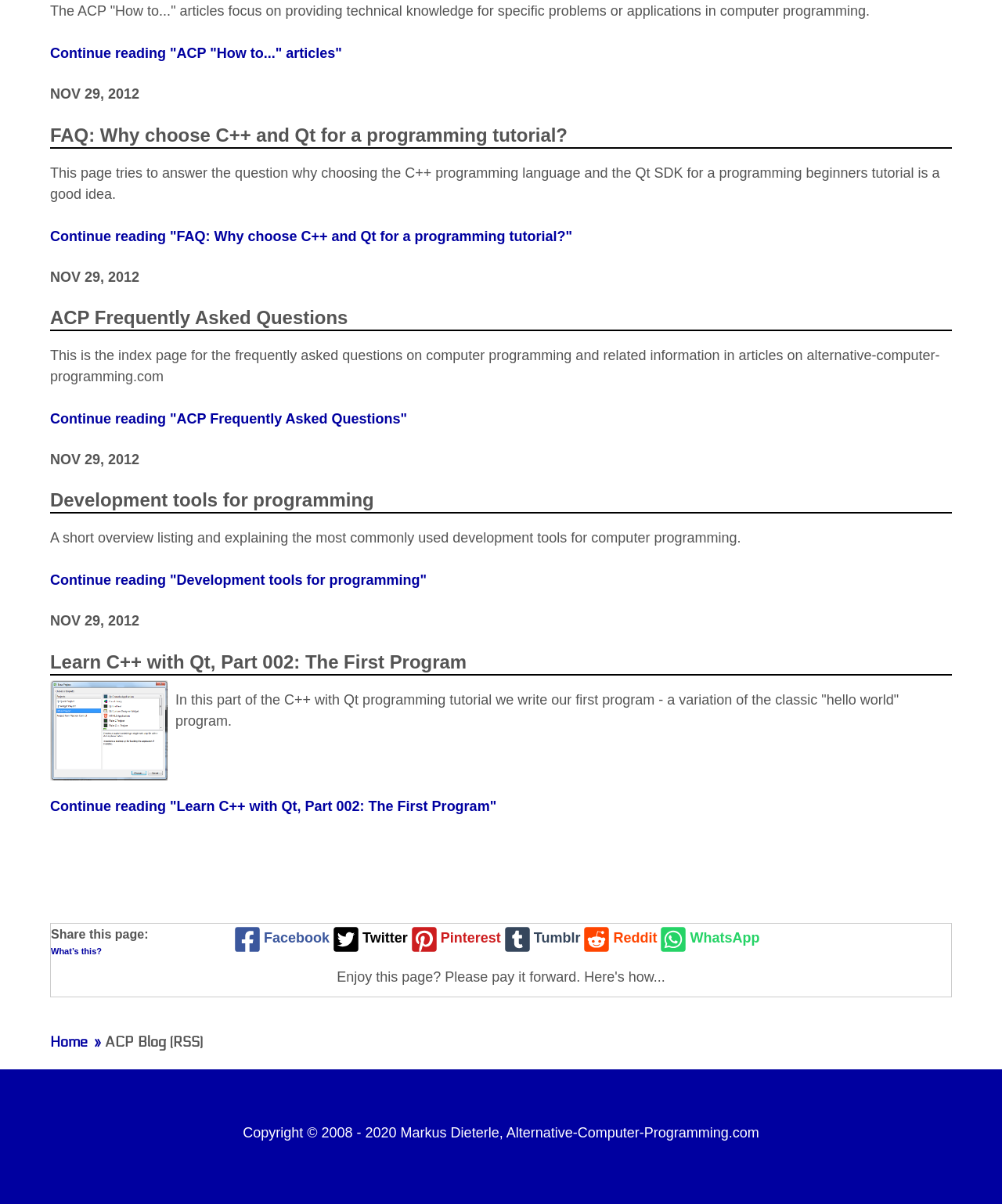Using the element description provided, determine the bounding box coordinates in the format (top-left x, top-left y, bottom-right x, bottom-right y). Ensure that all values are floating point numbers between 0 and 1. Element description: What’s this?

[0.051, 0.786, 0.102, 0.794]